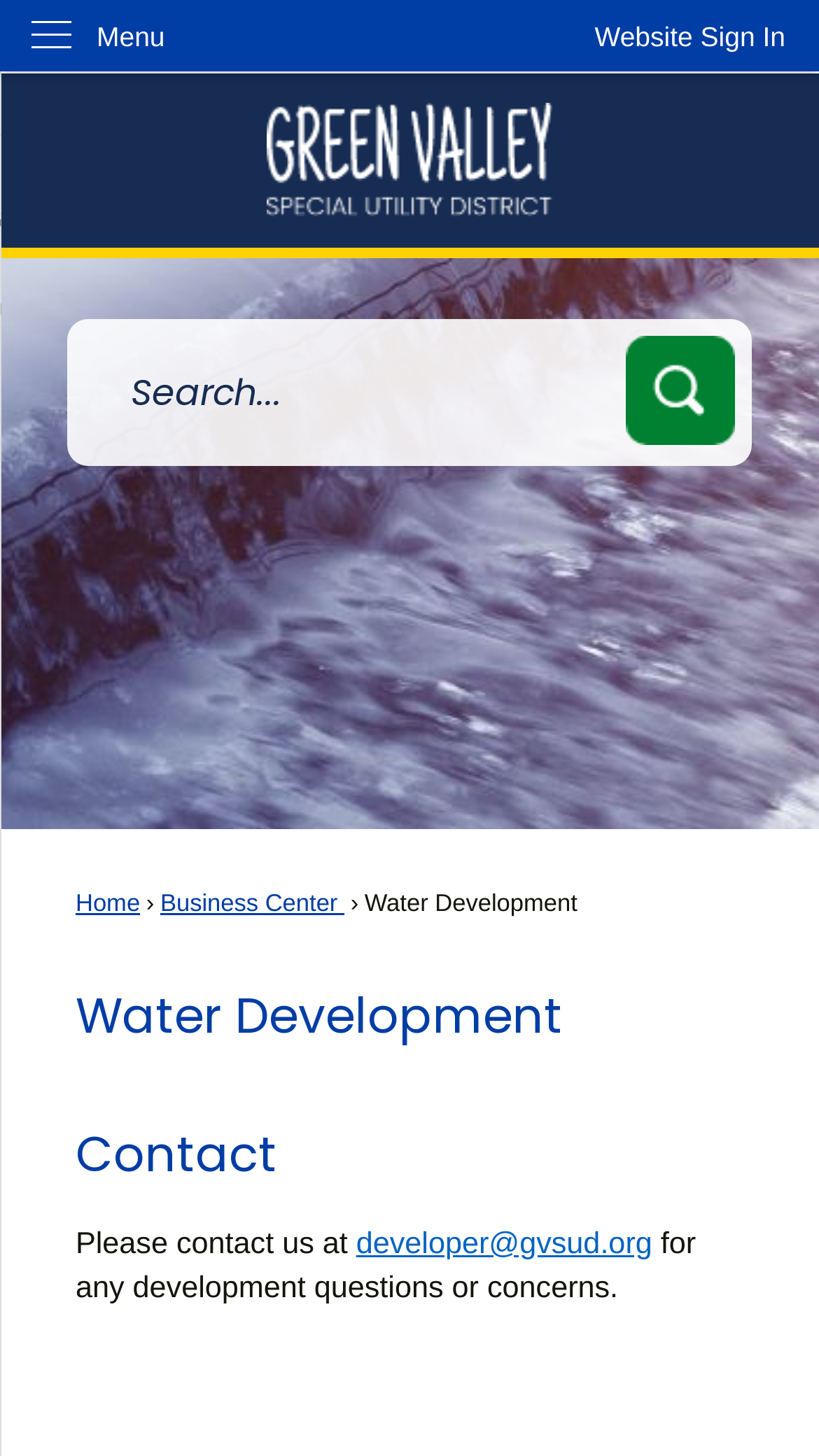Specify the bounding box coordinates of the area that needs to be clicked to achieve the following instruction: "Skip to Main Content".

[0.0, 0.0, 0.042, 0.024]